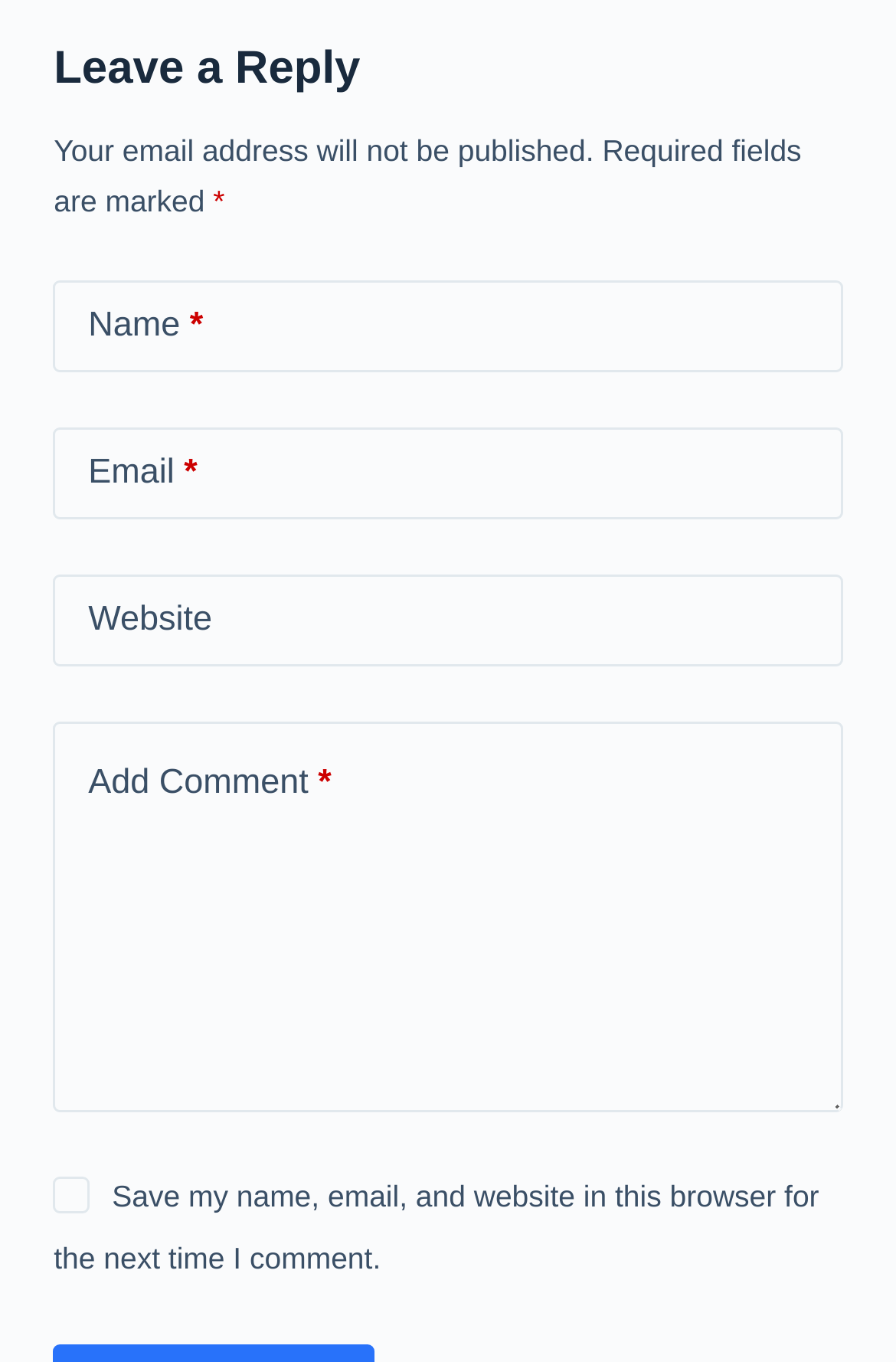Determine the bounding box coordinates of the UI element that matches the following description: "parent_node: Email name="email"". The coordinates should be four float numbers between 0 and 1 in the format [left, top, right, bottom].

[0.06, 0.314, 0.94, 0.382]